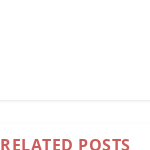Using the information in the image, could you please answer the following question in detail:
What is Devishobha recognized for?

According to the caption, Devishobha is recognized for her engaging contributions to various platforms, including the Huffington Post, Mother.ly, and Entrepreneur.